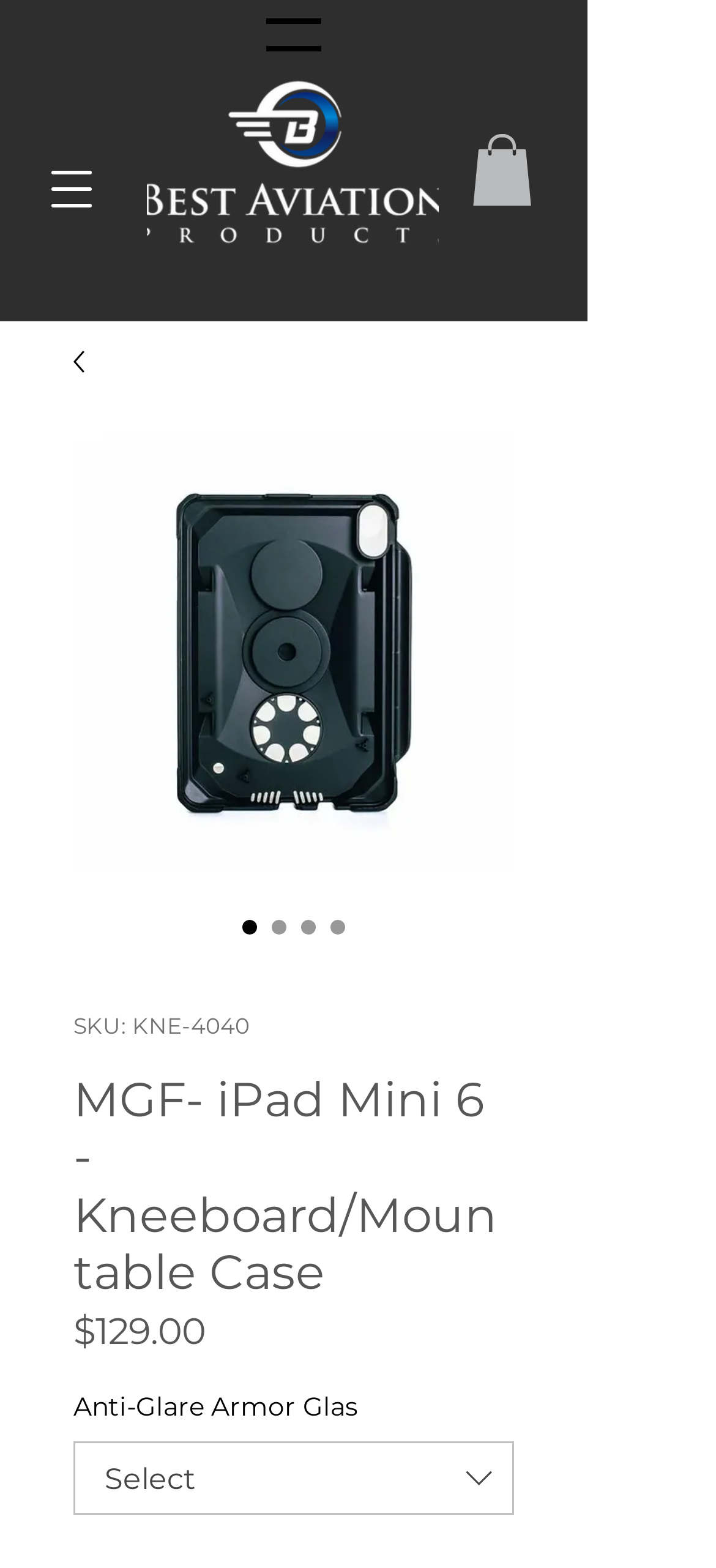What is the name of the product?
Please provide an in-depth and detailed response to the question.

The name of the product can be found in the product description section, where it is stated as 'MGF- iPad Mini 6 - Kneeboard/Mountable Case'.